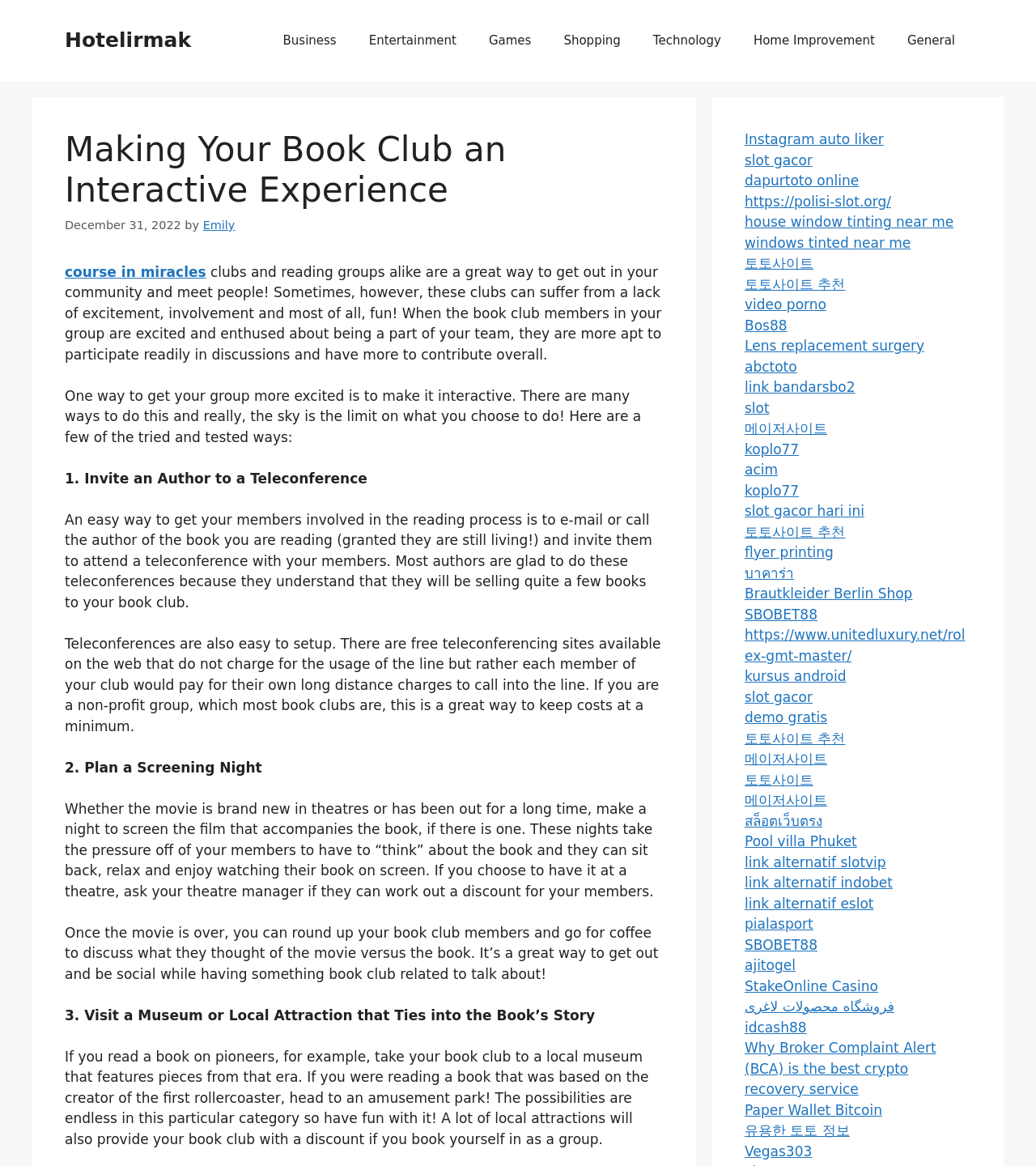What is the headline of the webpage?

Making Your Book Club an Interactive Experience